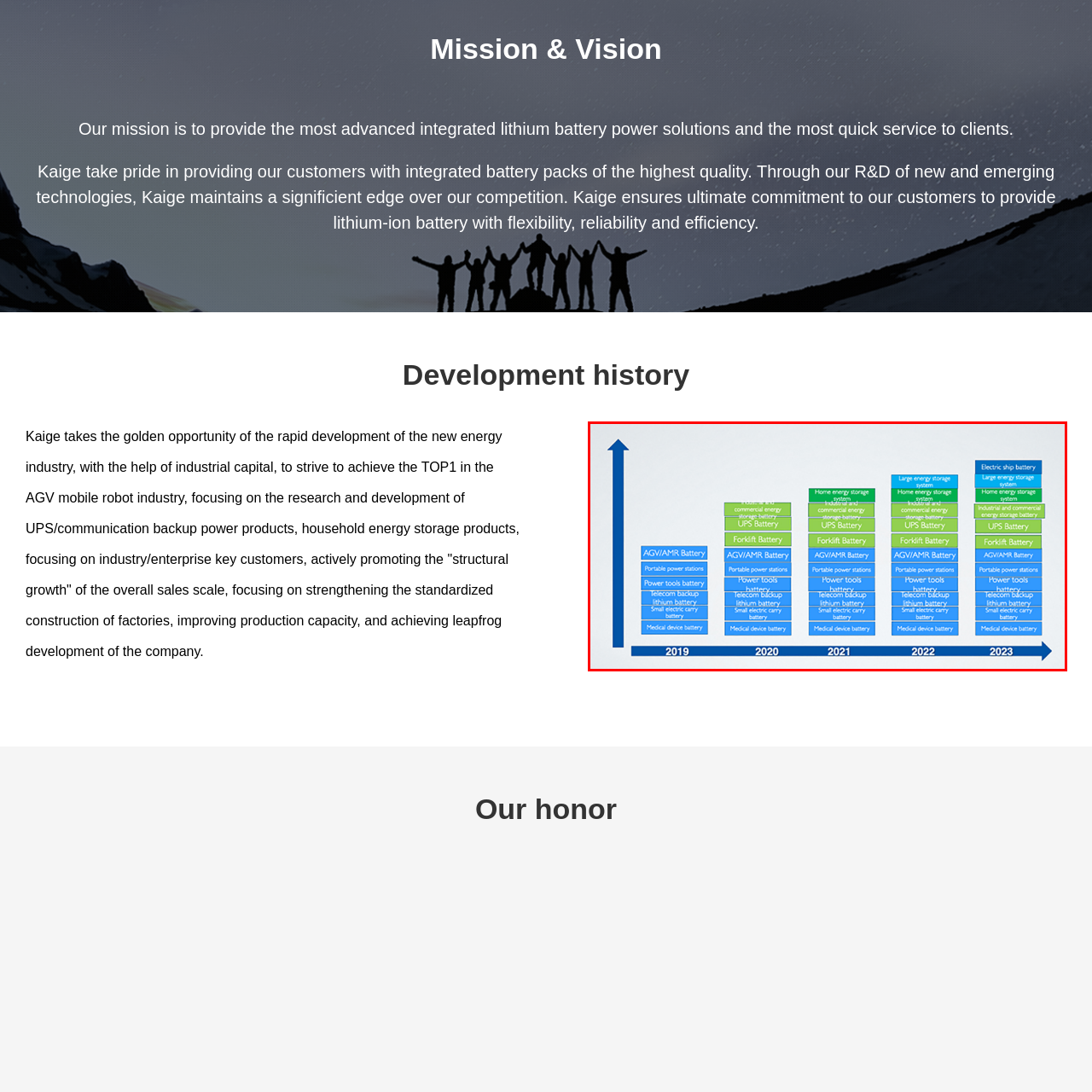What category of batteries was consistently developed from 2019 to 2023?
Observe the image inside the red bounding box and give a concise answer using a single word or phrase.

AGV/AMR batteries